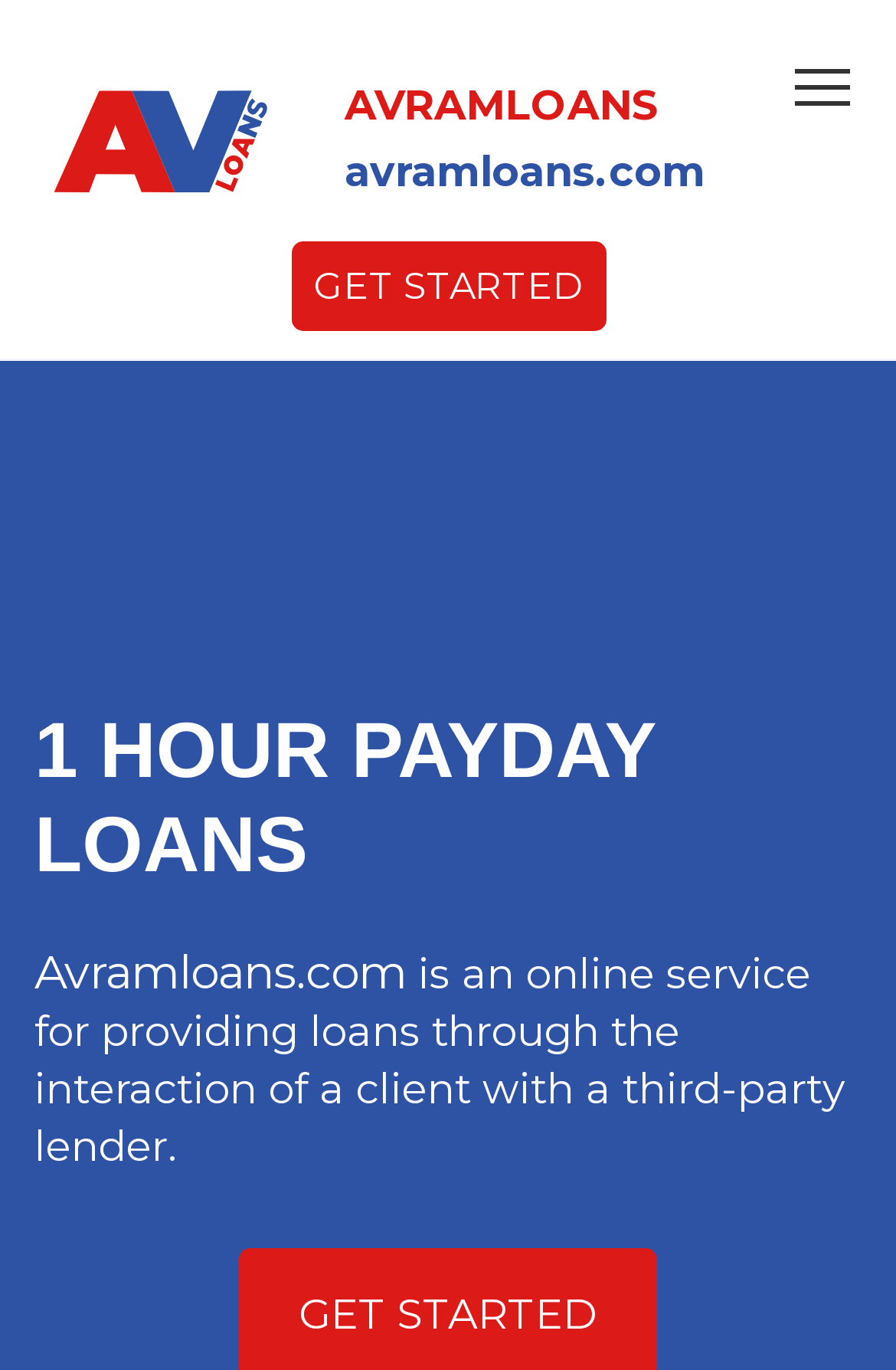What is the call-to-action on the webpage? Observe the screenshot and provide a one-word or short phrase answer.

GET STARTED